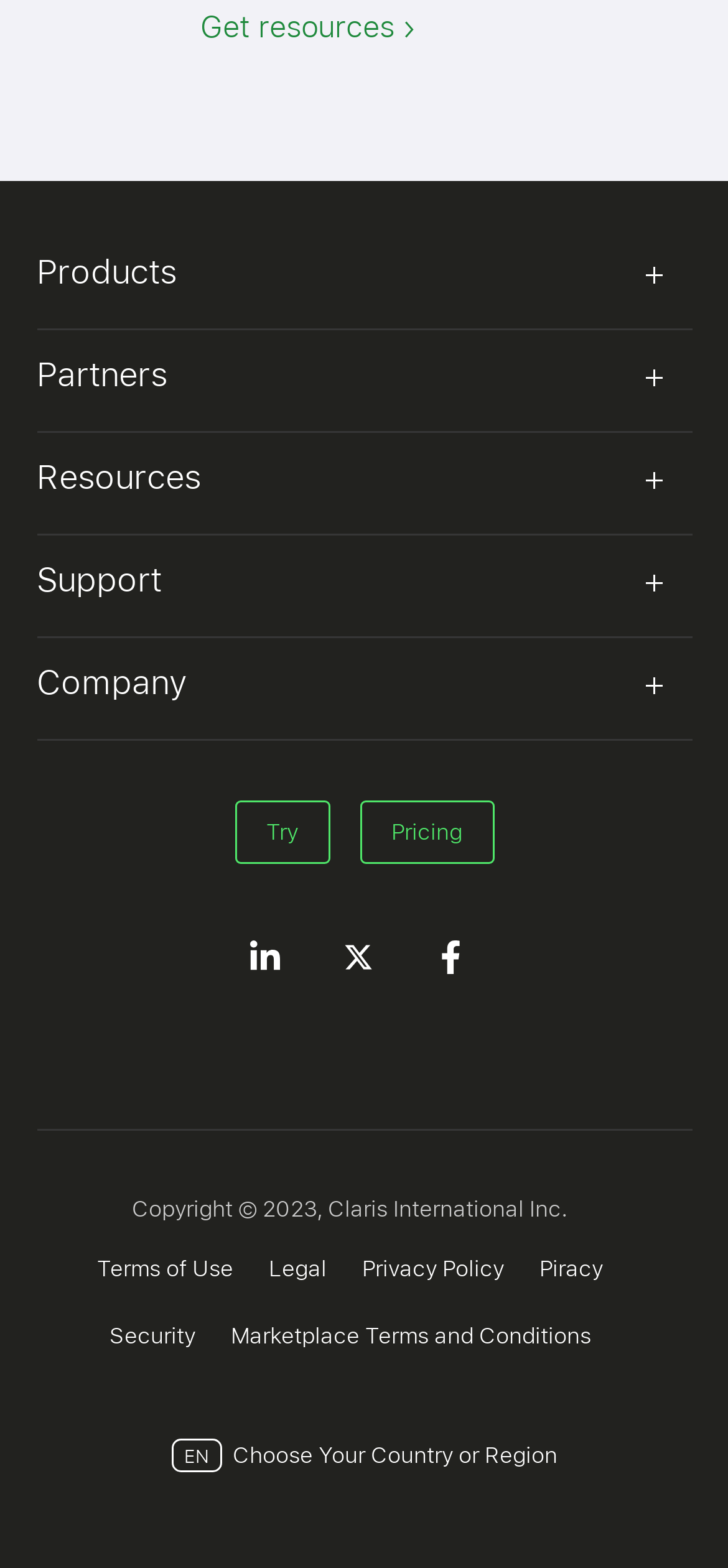How many types of resources are available on the website?
With the help of the image, please provide a detailed response to the question.

I counted the number of resource links in the Resources section, which are represented by link elements with IDs 346, 347, 348, 349, 350, 351, 352, and 353. There are nine resource links in total.